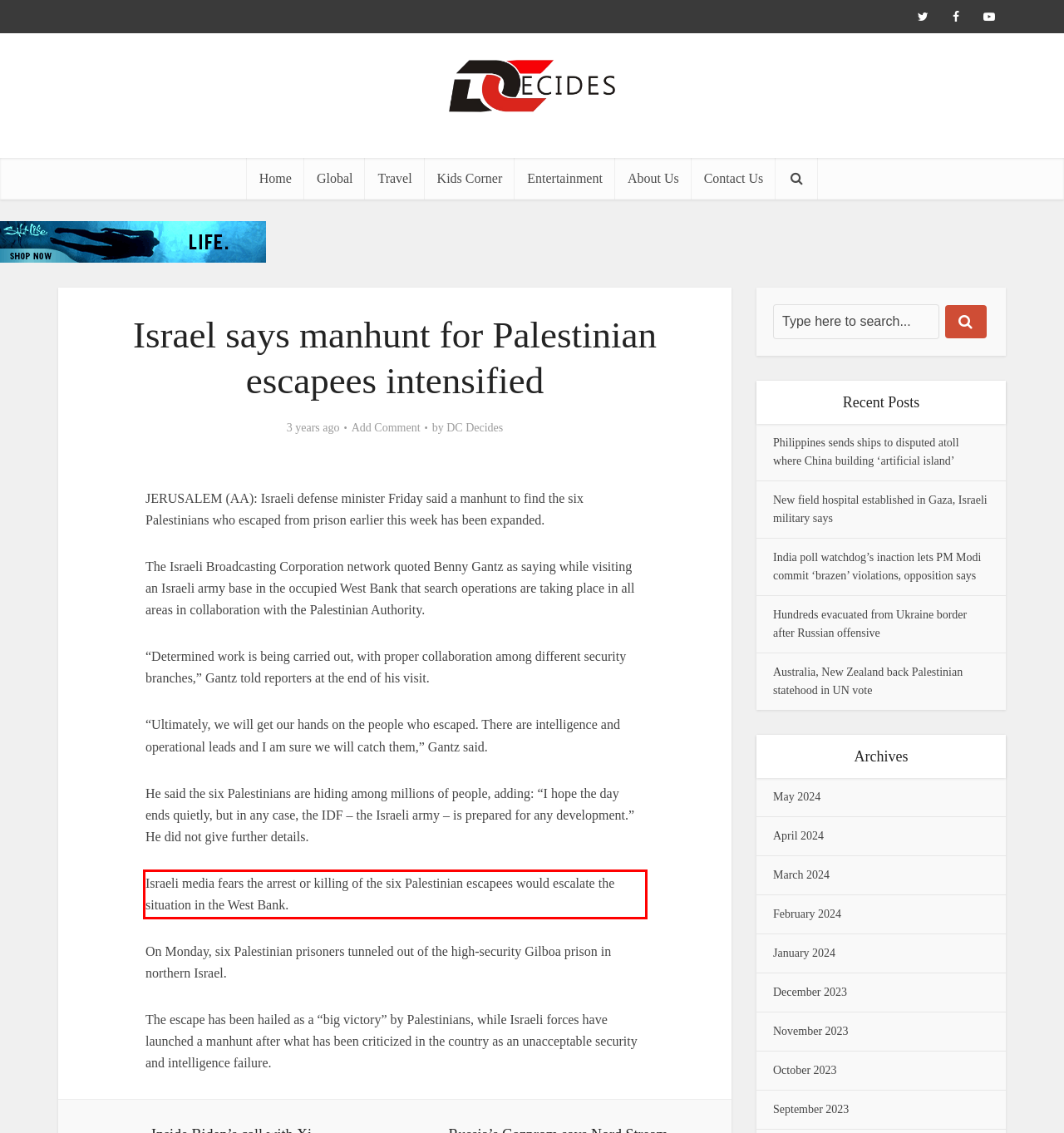Identify the red bounding box in the webpage screenshot and perform OCR to generate the text content enclosed.

Israeli media fears the arrest or killing of the six Palestinian escapees would escalate the situation in the West Bank.